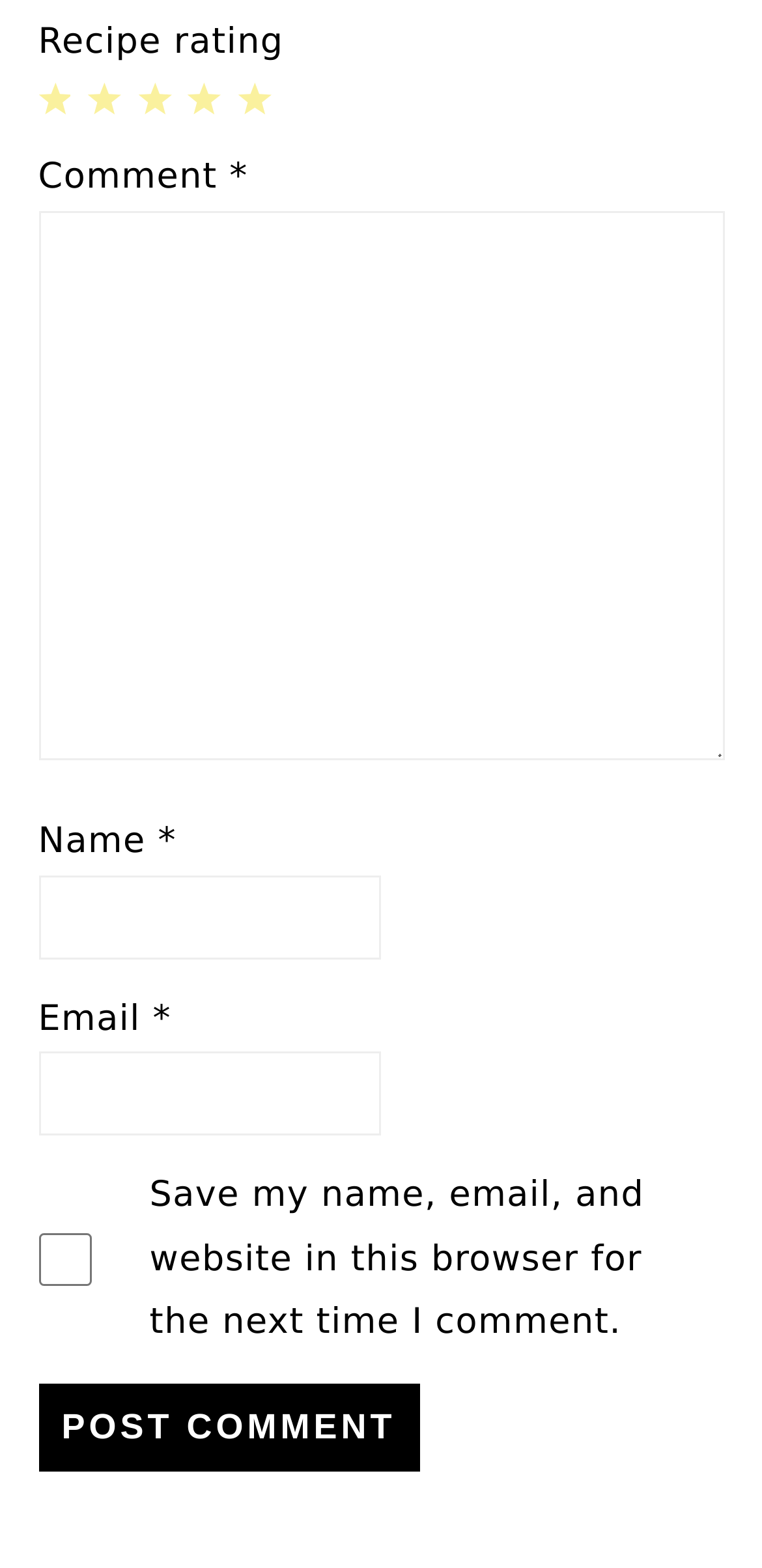Locate the bounding box coordinates of the clickable region necessary to complete the following instruction: "Post a comment". Provide the coordinates in the format of four float numbers between 0 and 1, i.e., [left, top, right, bottom].

[0.05, 0.883, 0.55, 0.939]